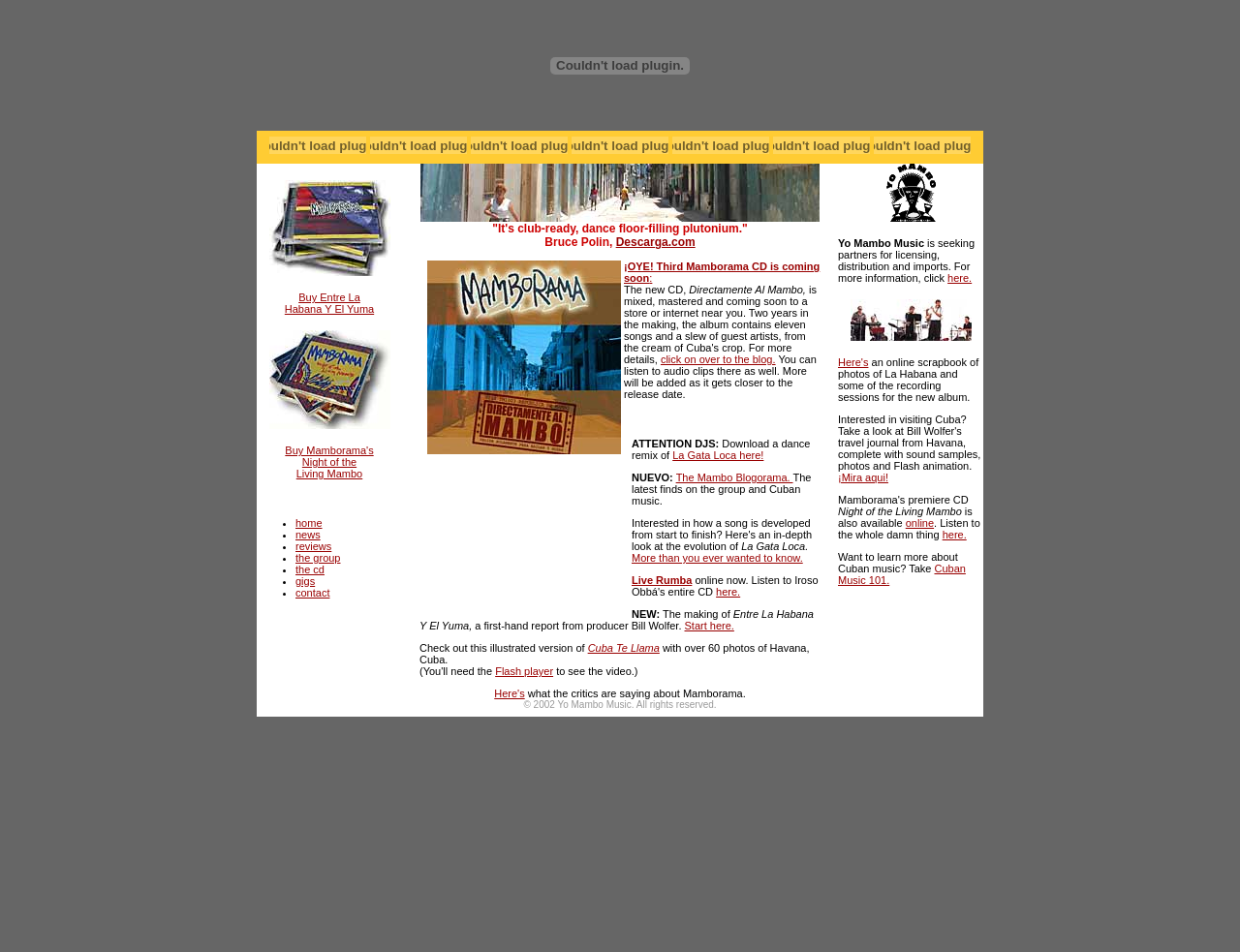Bounding box coordinates are specified in the format (top-left x, top-left y, bottom-right x, bottom-right y). All values are floating point numbers bounded between 0 and 1. Please provide the bounding box coordinate of the region this sentence describes: Descarga.com

[0.497, 0.247, 0.561, 0.261]